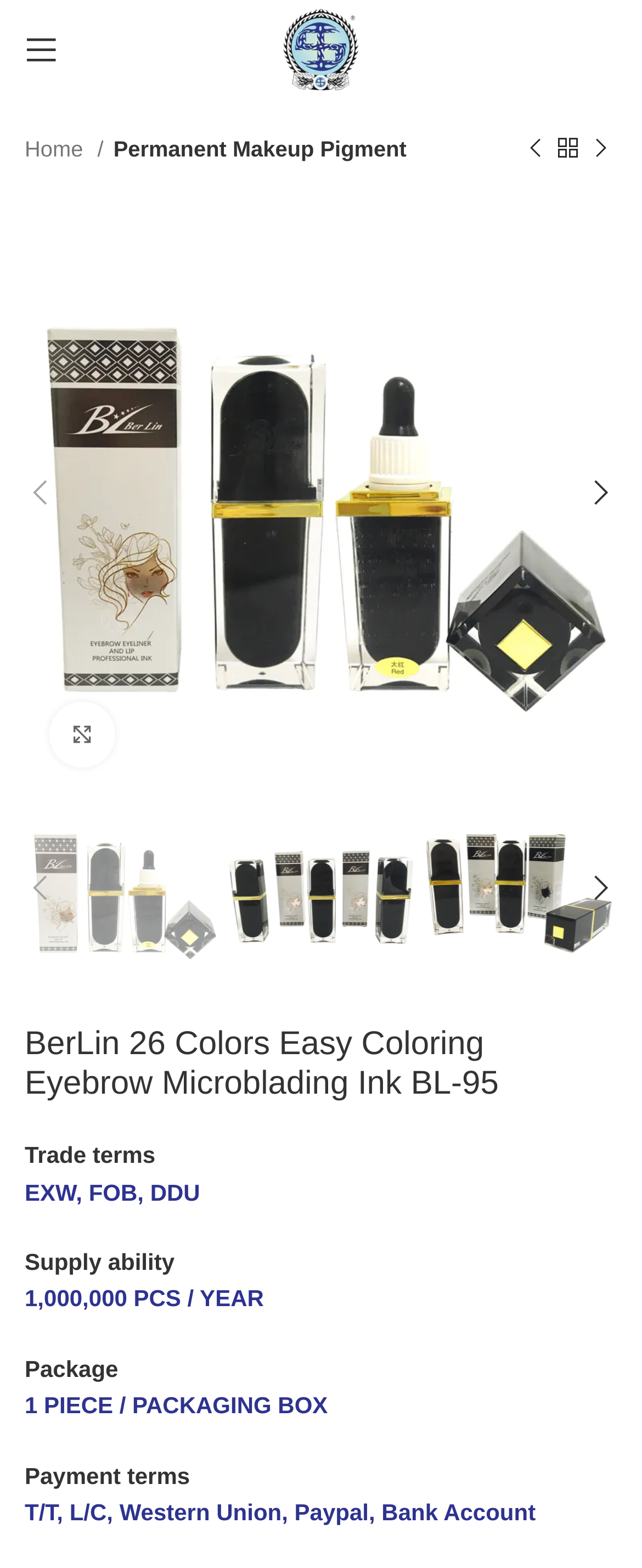Answer the question in a single word or phrase:
What is the product name?

BerLin 26 Colors Easy Coloring Eyebrow Microblading Ink BL-95